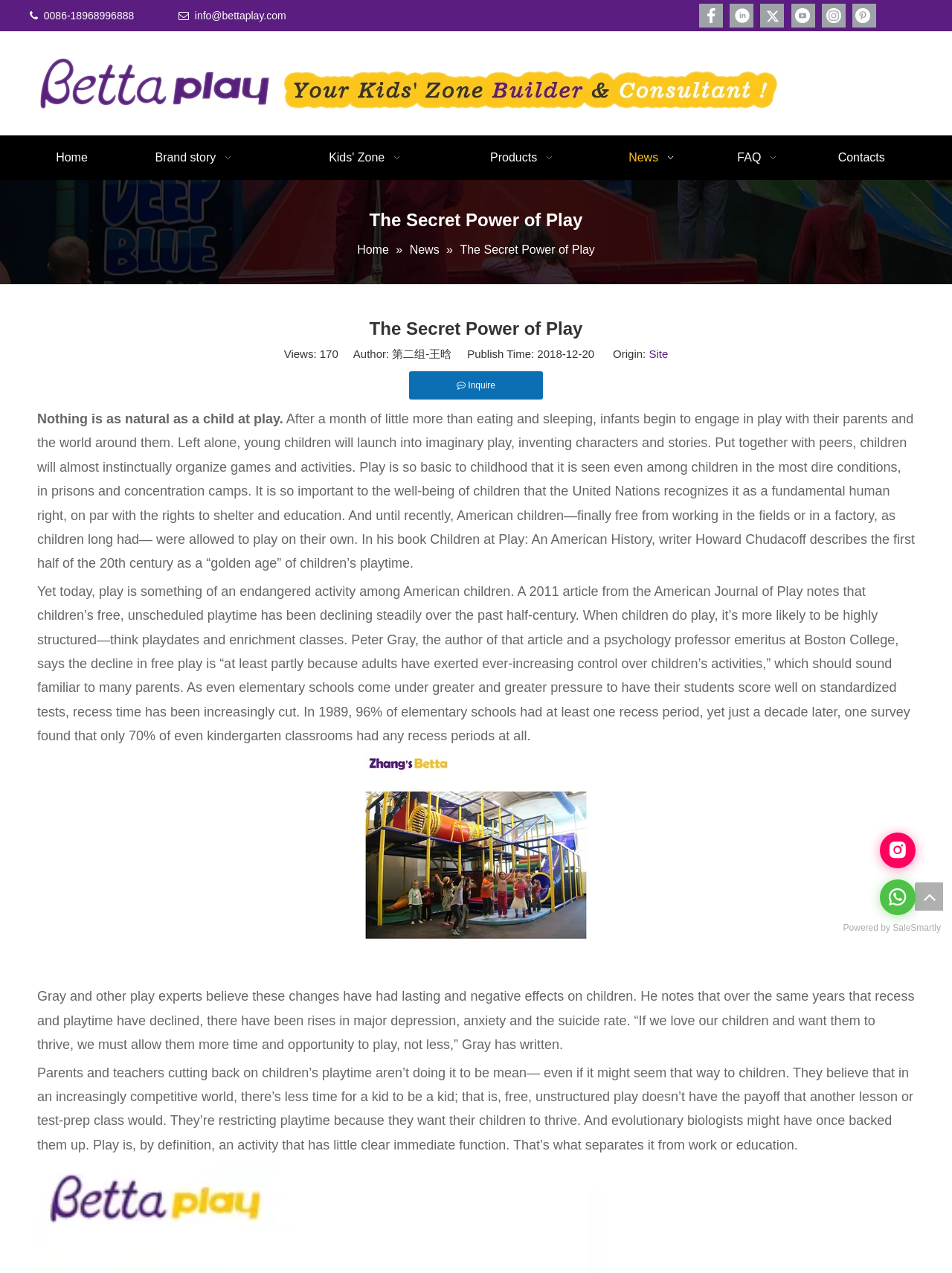Return the bounding box coordinates of the UI element that corresponds to this description: "Contacts". The coordinates must be given as four float numbers in the range of 0 and 1, [left, top, right, bottom].

[0.852, 0.106, 0.958, 0.141]